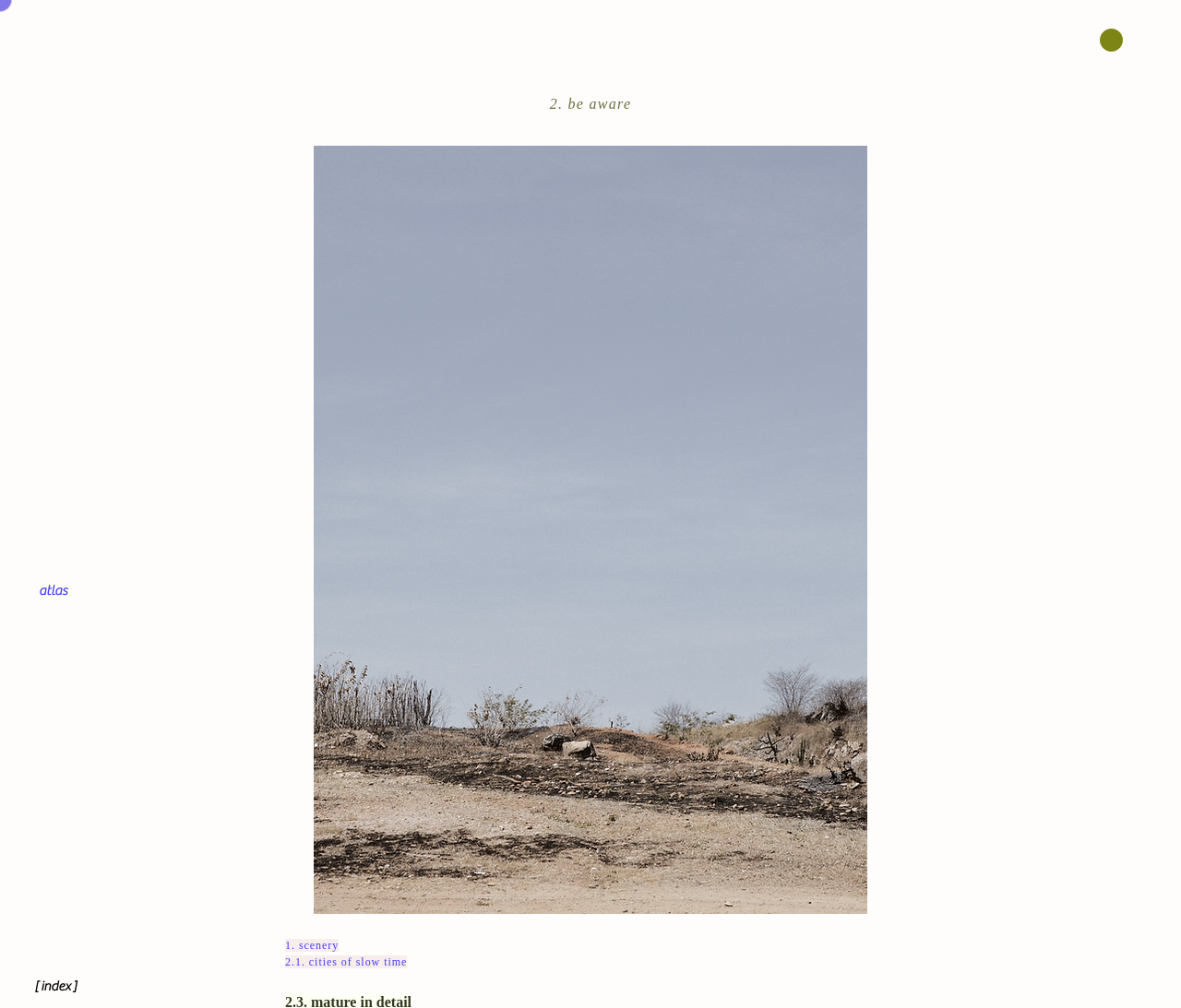Answer the question briefly using a single word or phrase: 
What is the last link on the webpage?

[ index ]